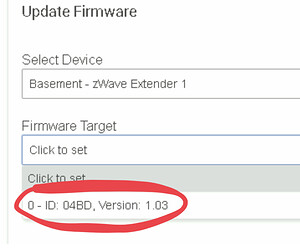What is the current firmware version?
Using the image, answer in one word or phrase.

1.03